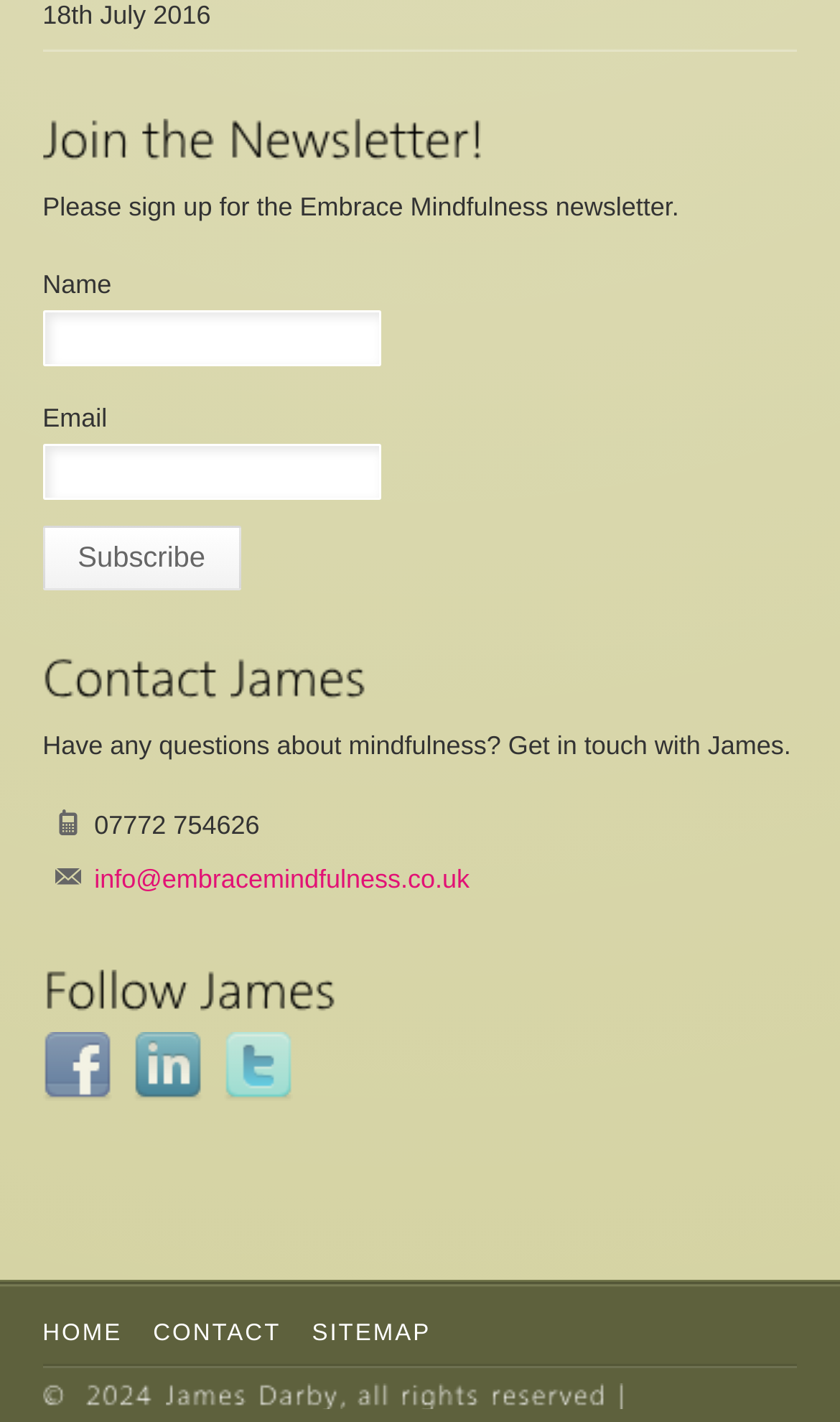Please specify the coordinates of the bounding box for the element that should be clicked to carry out this instruction: "Subscribe to the newsletter". The coordinates must be four float numbers between 0 and 1, formatted as [left, top, right, bottom].

[0.051, 0.37, 0.286, 0.415]